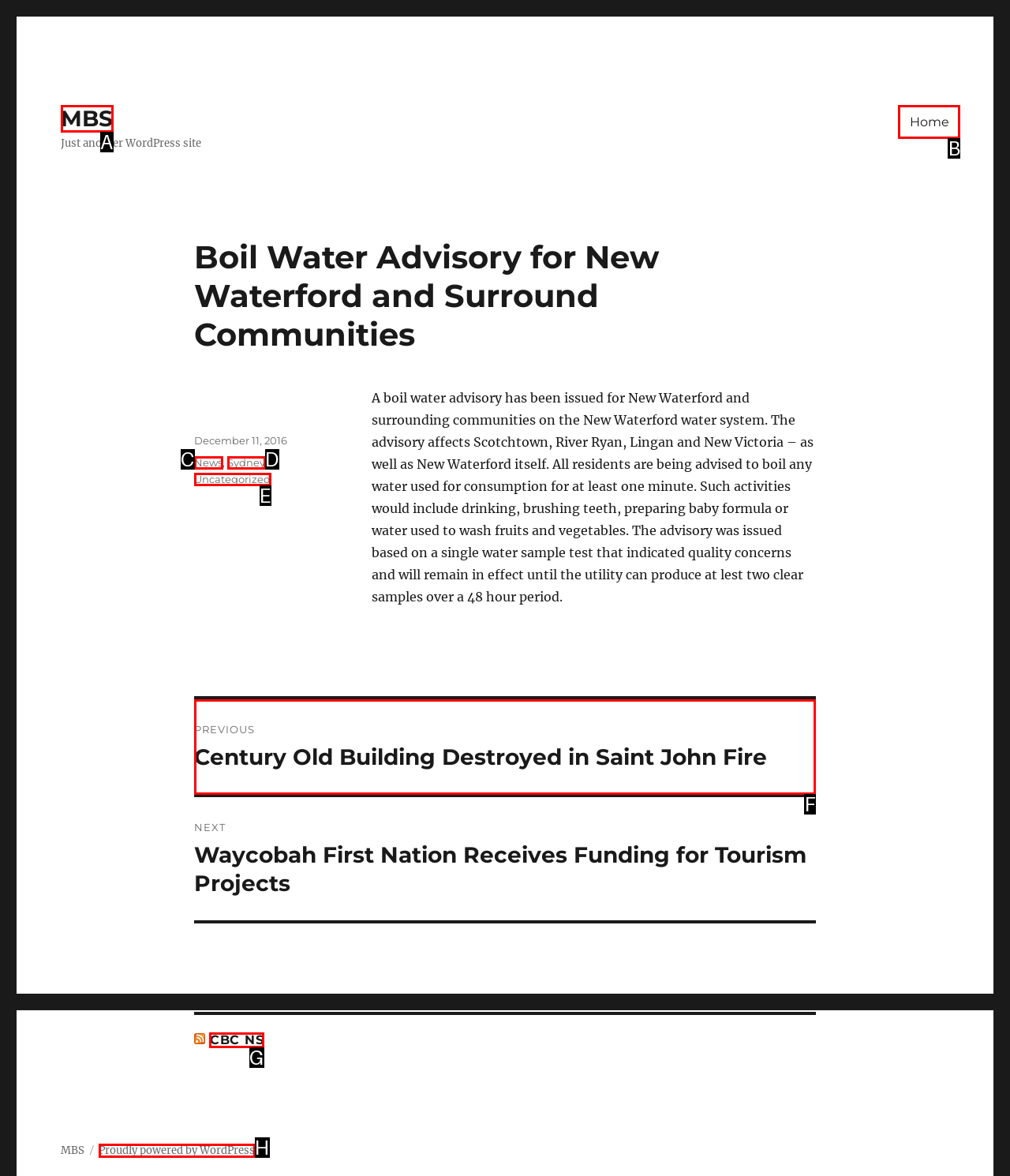Given the description: Sydney, identify the matching HTML element. Provide the letter of the correct option.

D